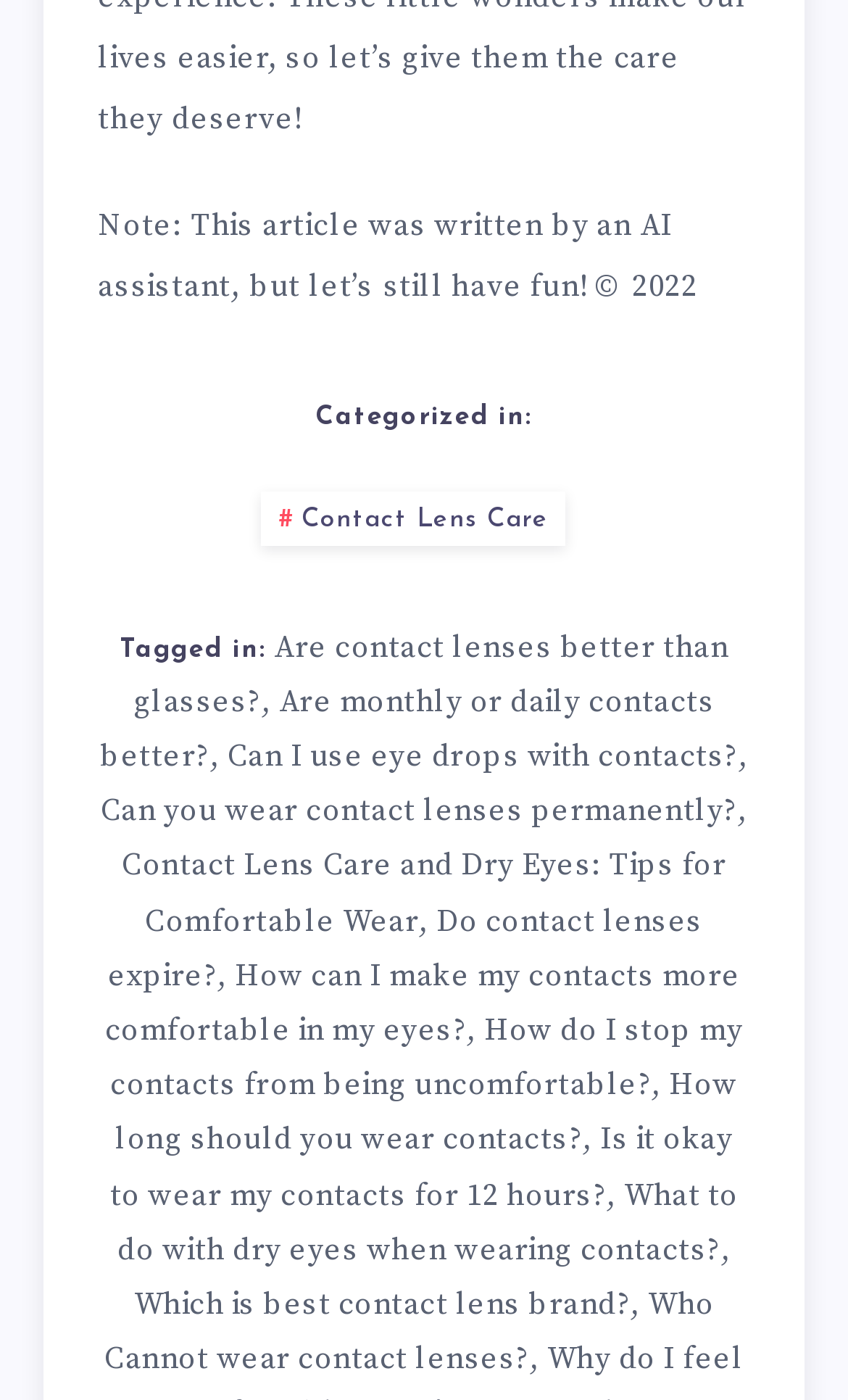What is the category of the article?
Refer to the image and provide a concise answer in one word or phrase.

Contact Lens Care